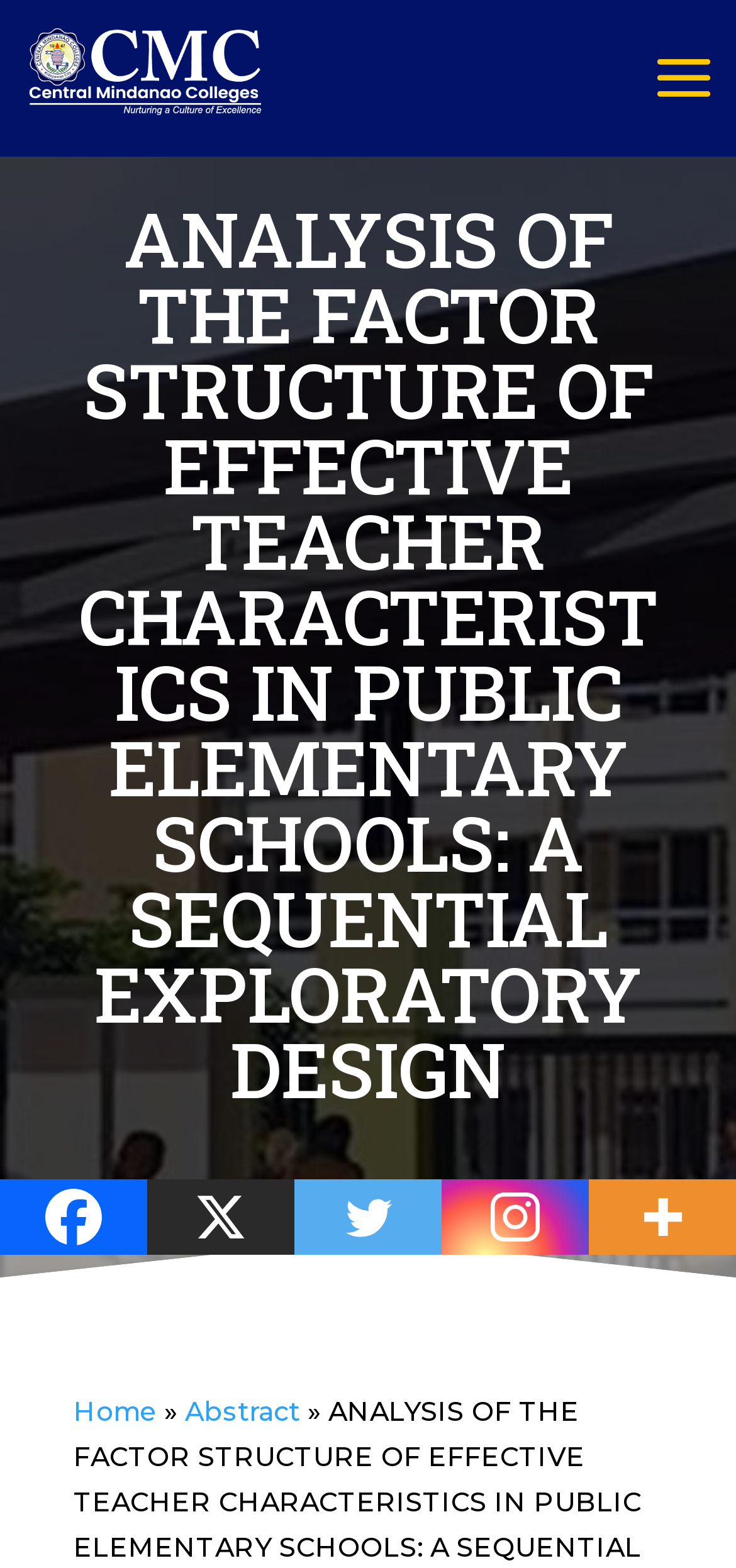Answer the following query with a single word or phrase:
What is the name of the college?

CMC Central Mindanao Colleges